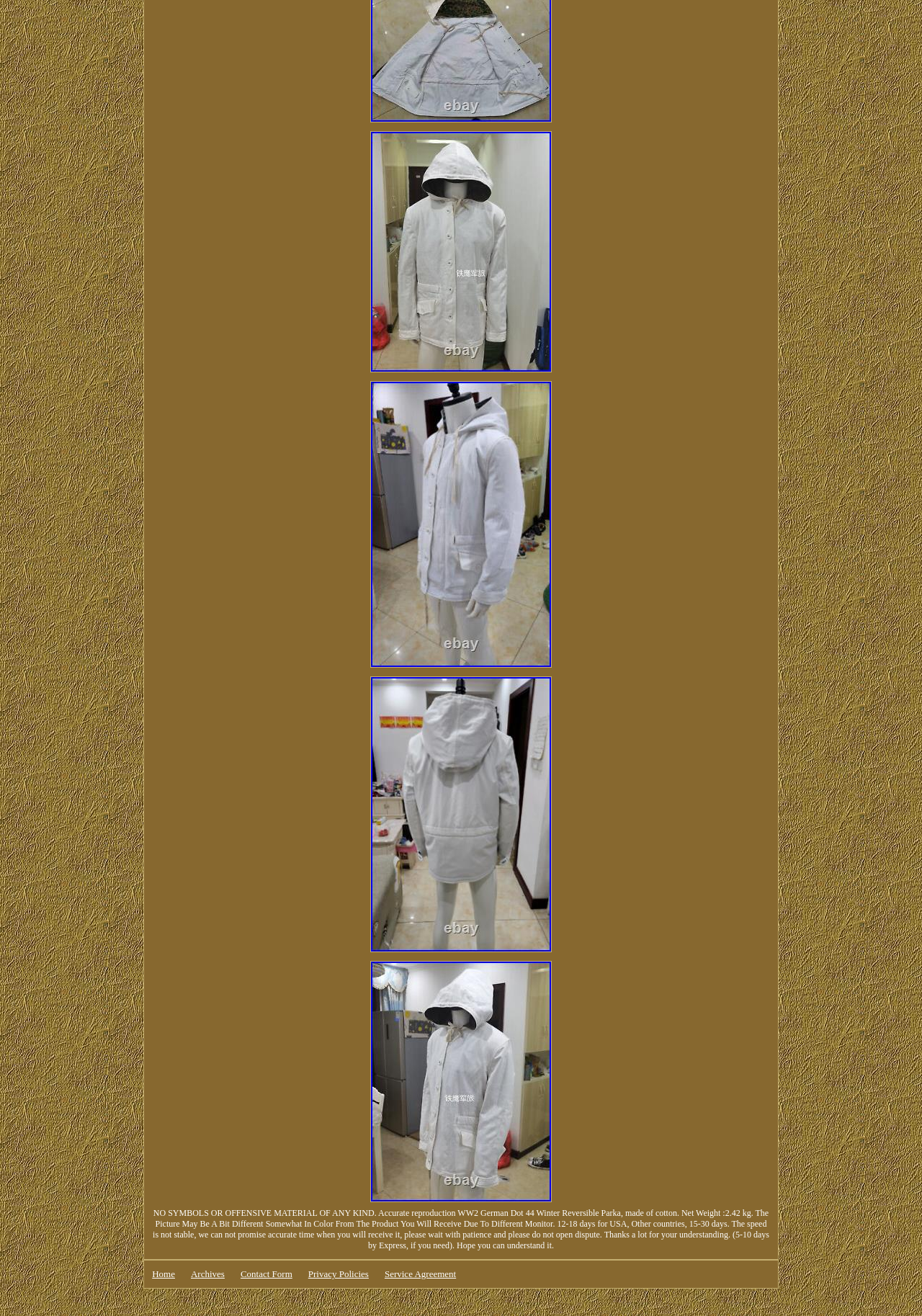Based on the image, provide a detailed and complete answer to the question: 
How long does it take to deliver to the USA?

I analyzed the StaticText element with ID 32, which provides shipping information. It states that the delivery time to the USA is 12-18 days.